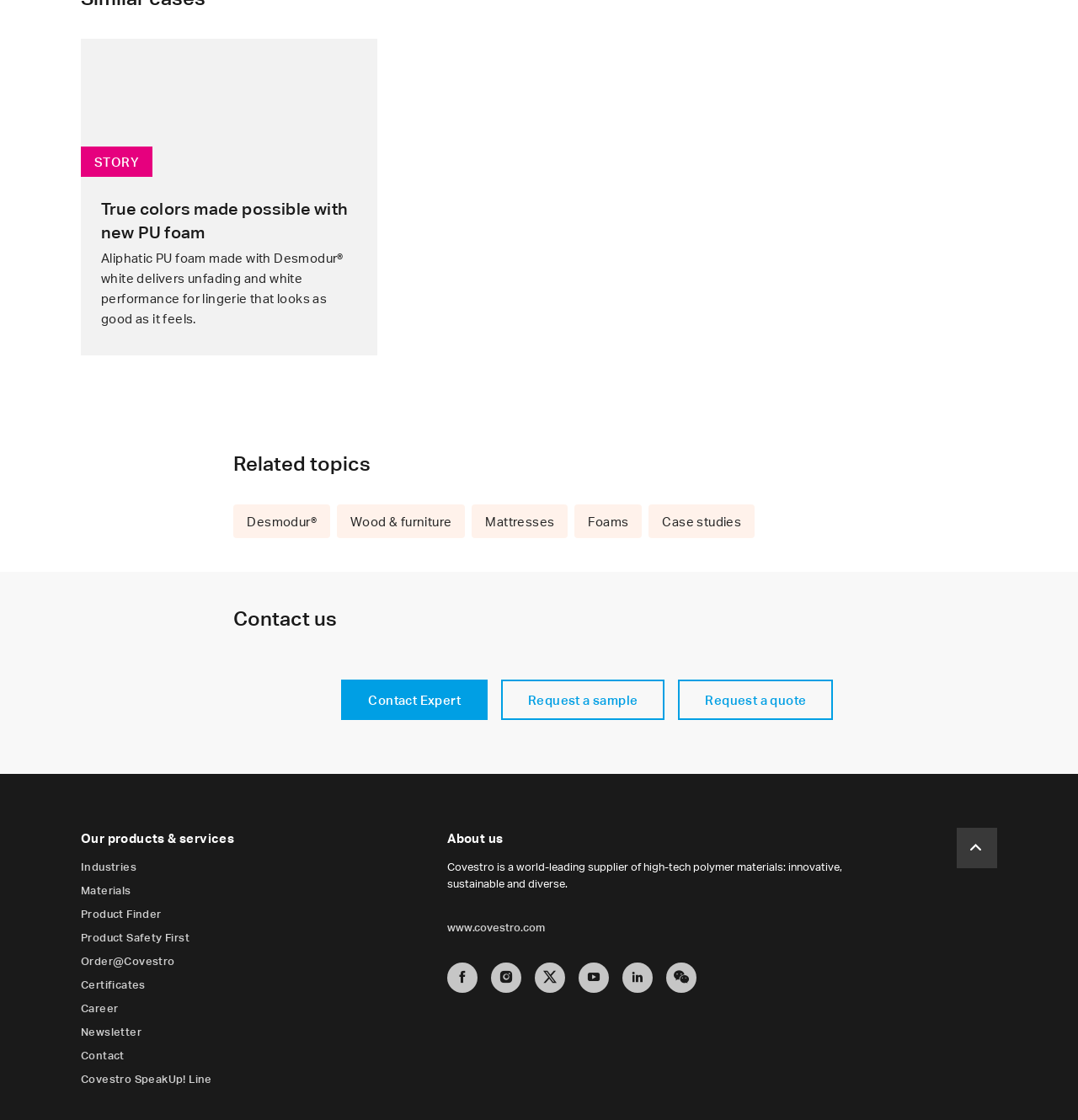Identify the bounding box coordinates for the element that needs to be clicked to fulfill this instruction: "Visit the Covestro website". Provide the coordinates in the format of four float numbers between 0 and 1: [left, top, right, bottom].

[0.415, 0.822, 0.506, 0.834]